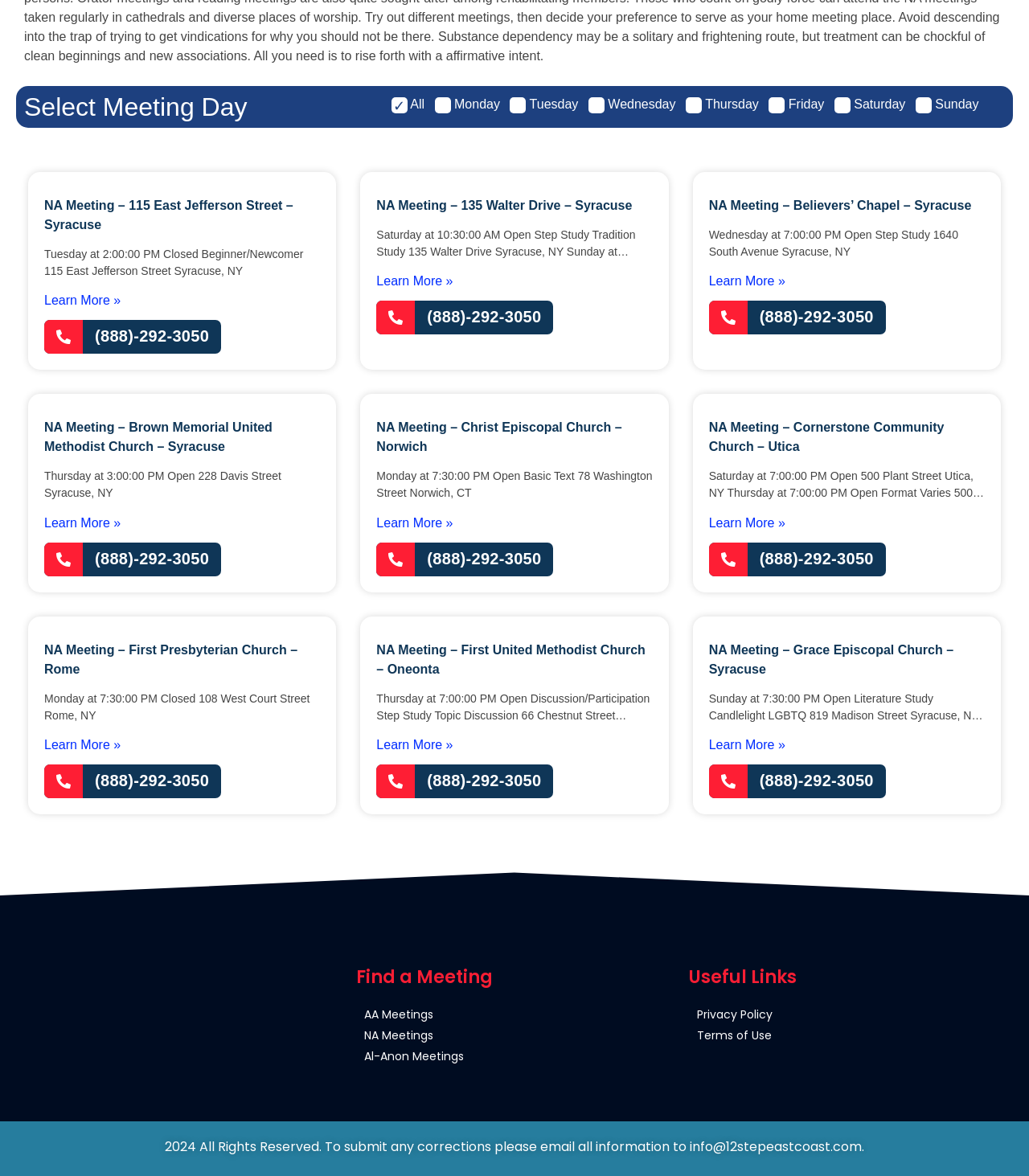Can you find the bounding box coordinates of the area I should click to execute the following instruction: "Select a meeting day"?

[0.023, 0.08, 0.24, 0.102]